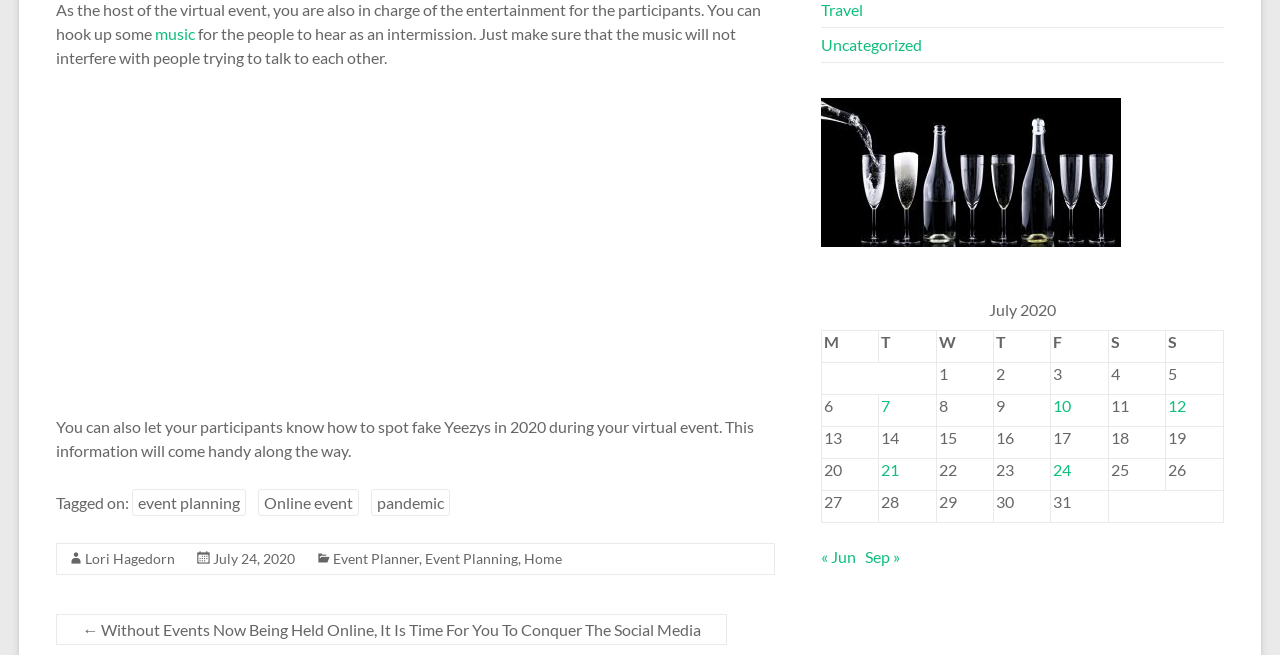What is the date of the blog post?
Please interpret the details in the image and answer the question thoroughly.

In the footer section, there is a link 'July 24, 2020' which suggests that the blog post was published on this date.